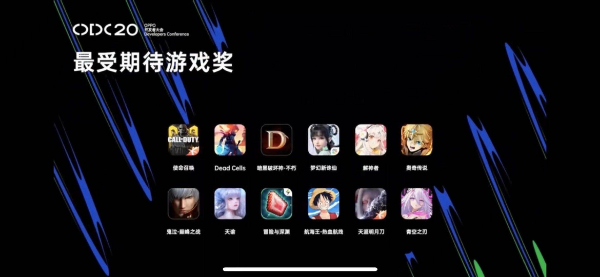What is displayed at the top of the image?
Please respond to the question with as much detail as possible.

Prominently displayed at the top of the image is the conference's logo and title, indicating the significance of this event.